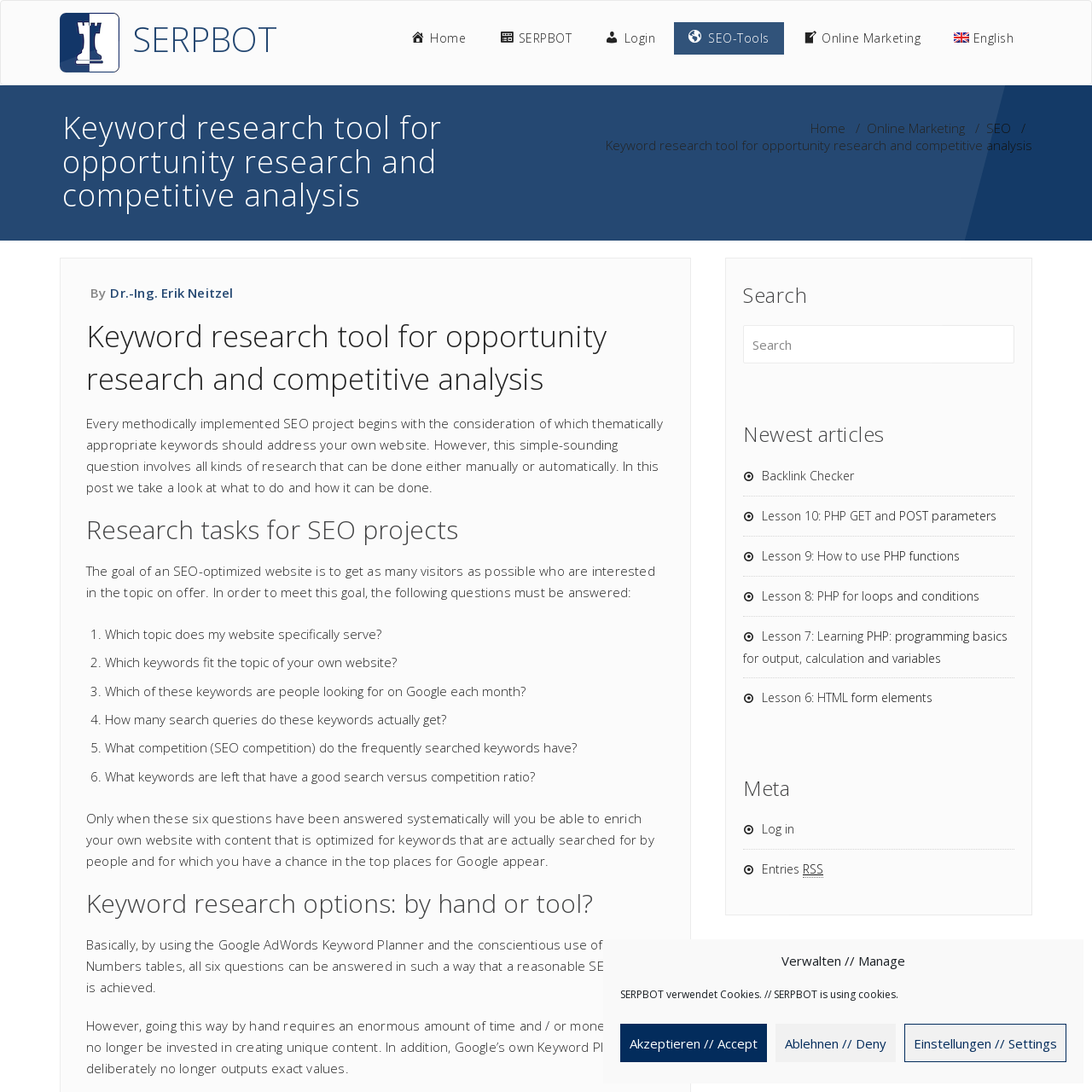Show the bounding box coordinates for the element that needs to be clicked to execute the following instruction: "Search for keywords". Provide the coordinates in the form of four float numbers between 0 and 1, i.e., [left, top, right, bottom].

[0.68, 0.298, 0.929, 0.333]